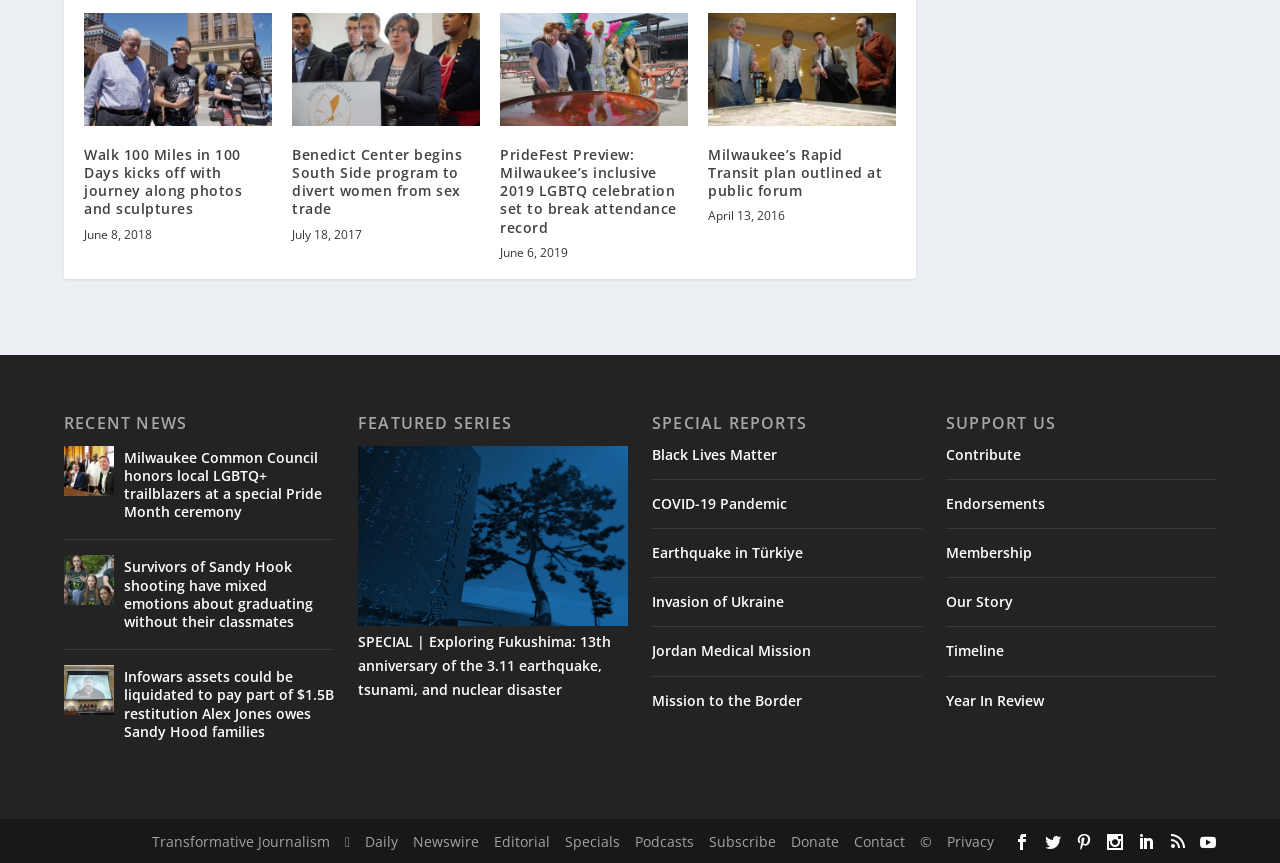What is the title of the first recent news article? Using the information from the screenshot, answer with a single word or phrase.

Milwaukee Common Council honors local LGBTQ+ trailblazers at a special Pride Month ceremony